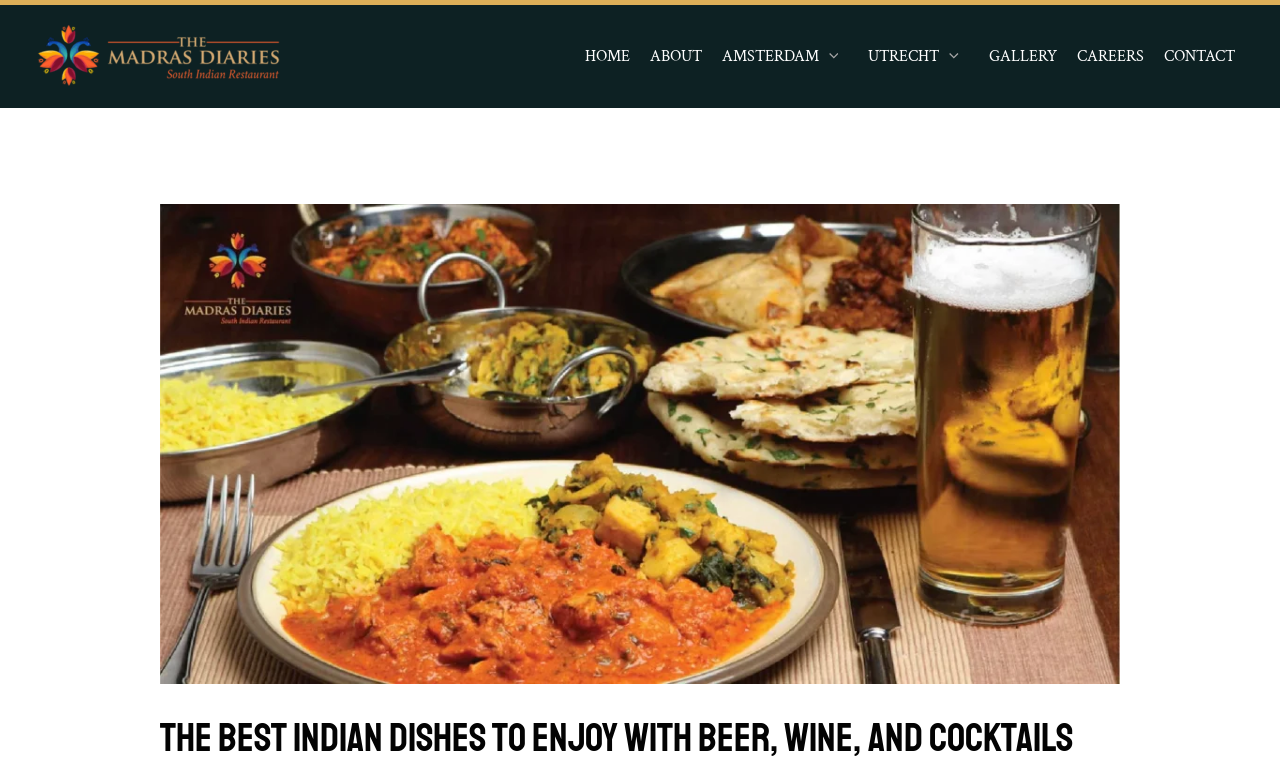Articulate a detailed summary of the webpage's content and design.

The webpage is titled "The Best Indian Dishes to Enjoy with Beer, Wine, and Cocktails - The Madras Diaries". At the top left corner, there is a link to "The Madras Diaries" accompanied by an image with the same name. 

Below this, there is a navigation menu spanning across the top of the page, containing links to "HOME", "ABOUT", "AMSTERDAM", "UTRECHT", "GALLERY", "CAREERS", and "CONTACT". The "AMSTERDAM" and "UTRECHT" links have a dropdown menu toggle icon next to them, represented by a small image. 

The meta description suggests that the webpage is about pairing Indian food with beverages like beer, wine, and cocktails, but there is no visible text or content related to this topic on the page.